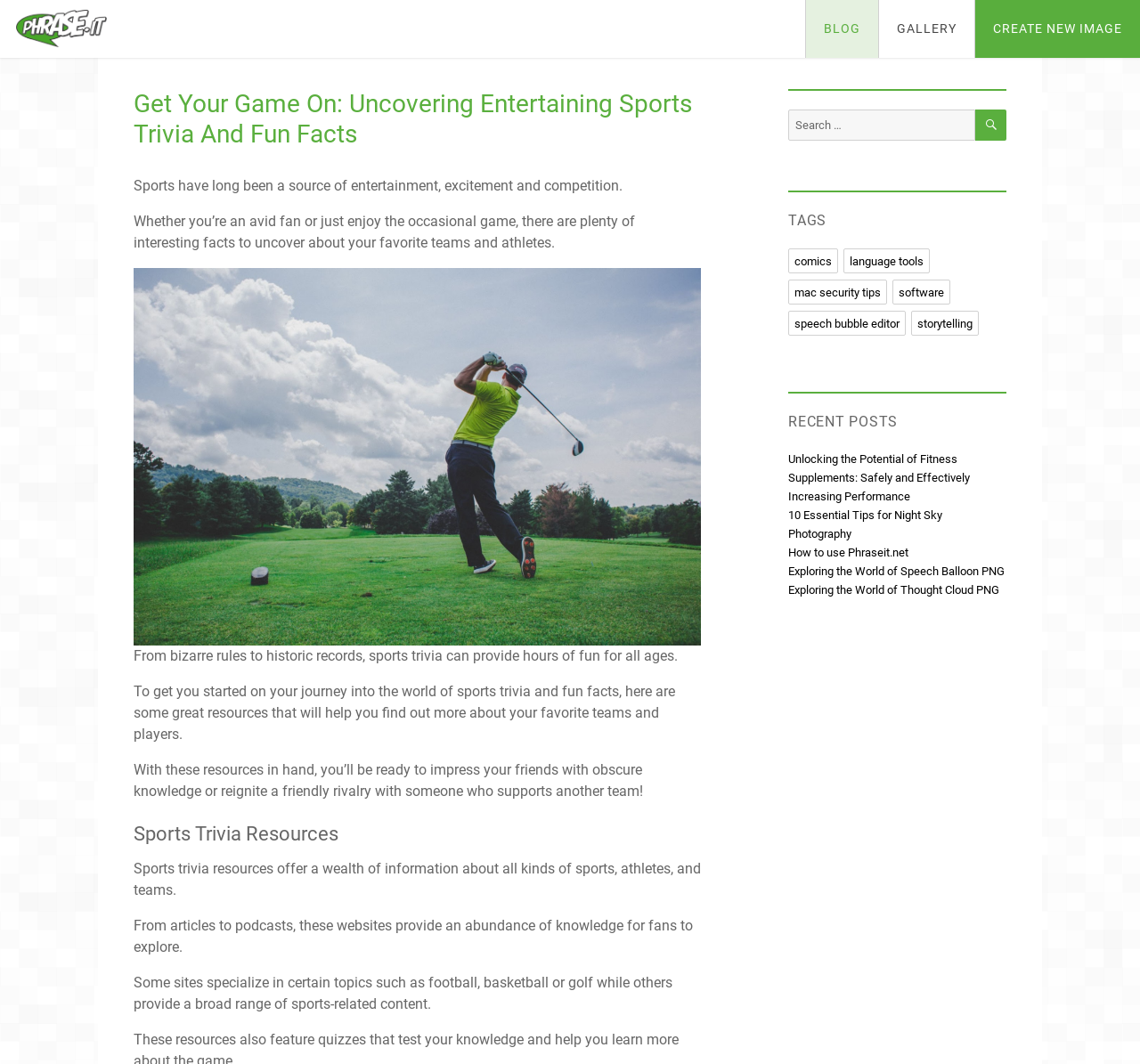Please find the bounding box coordinates of the section that needs to be clicked to achieve this instruction: "Explore the gallery".

[0.77, 0.0, 0.855, 0.054]